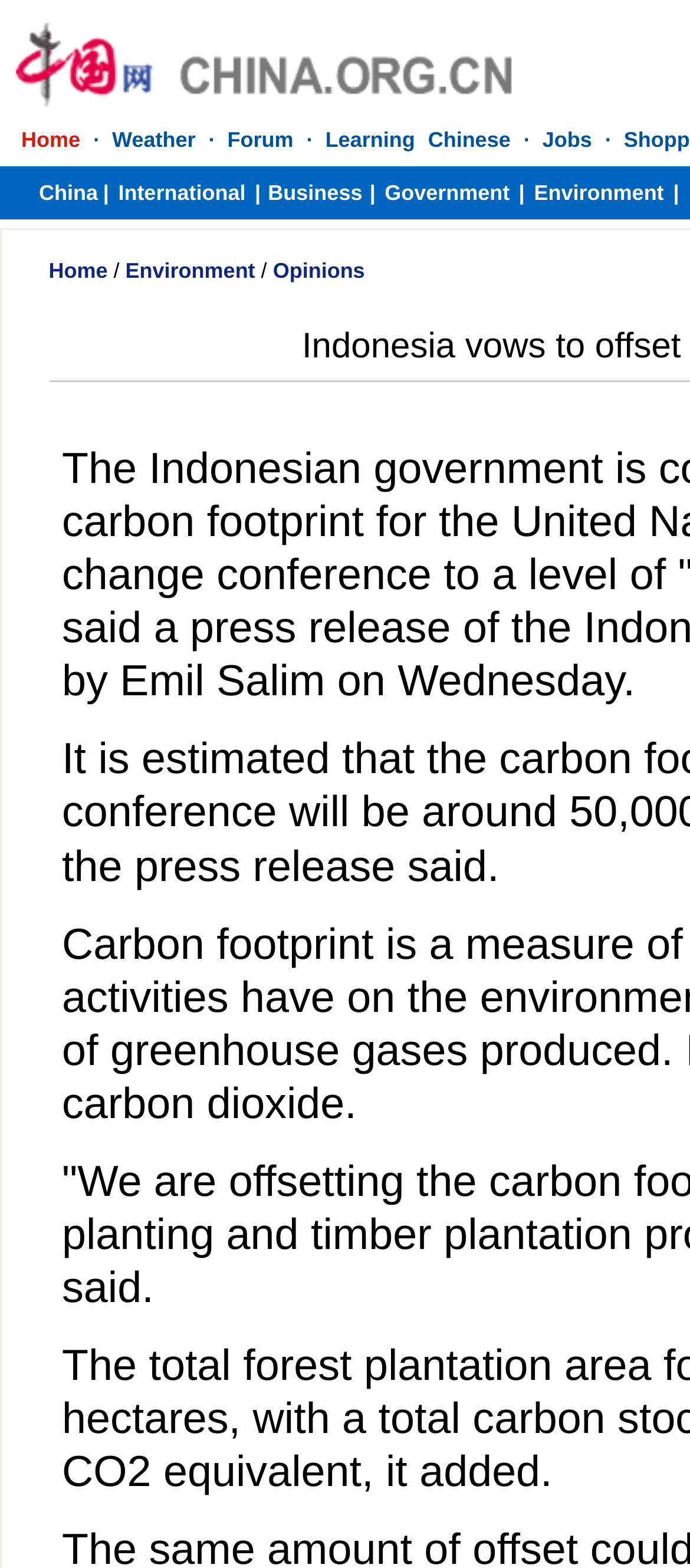Find the bounding box coordinates for the element that must be clicked to complete the instruction: "Go to the Forum". The coordinates should be four float numbers between 0 and 1, indicated as [left, top, right, bottom].

[0.33, 0.081, 0.425, 0.096]